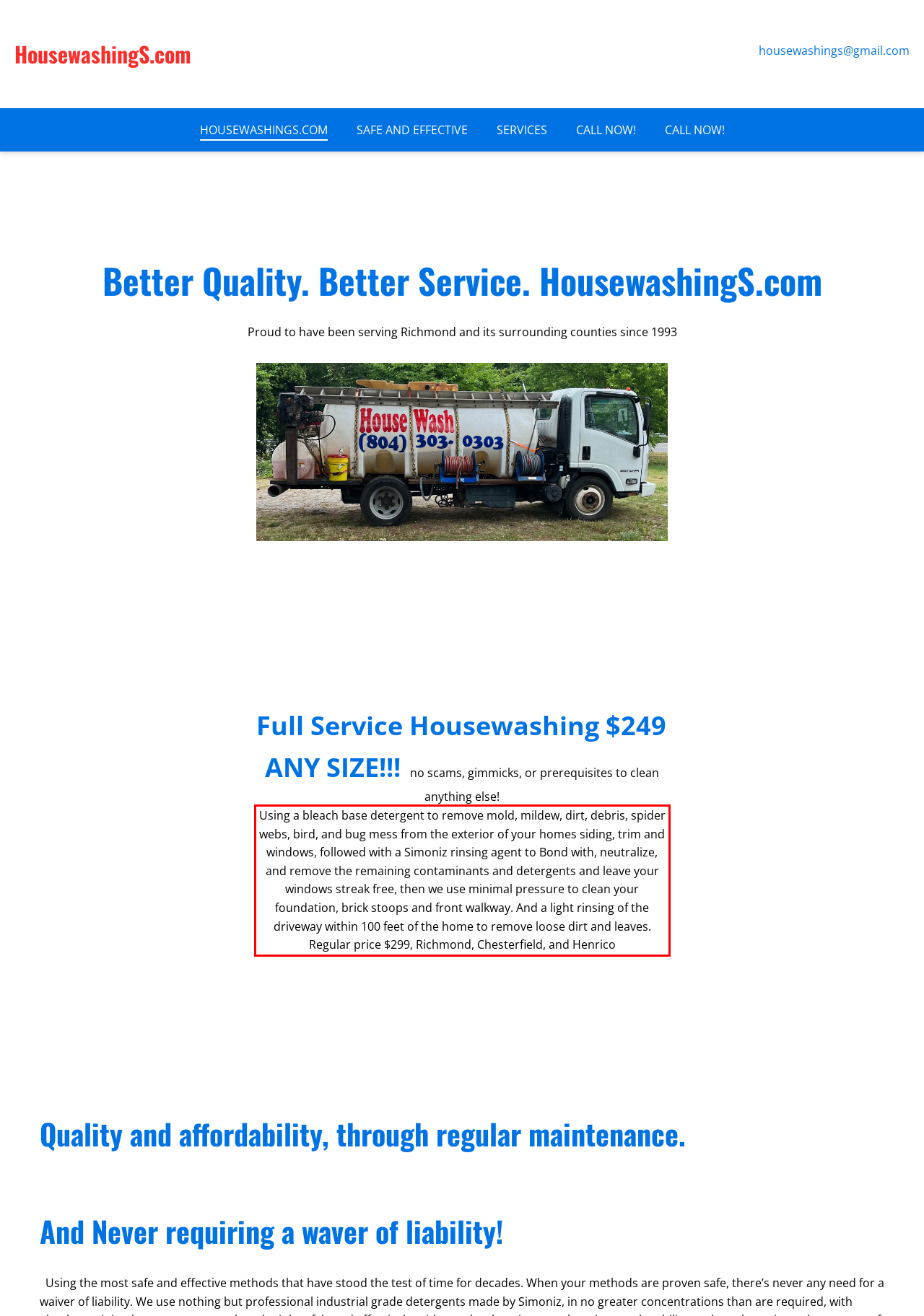Review the webpage screenshot provided, and perform OCR to extract the text from the red bounding box.

Using a bleach base detergent to remove mold, mildew, dirt, debris, spider webs, bird, and bug mess from the exterior of your homes siding, trim and windows, followed with a Simoniz rinsing agent to Bond with, neutralize, and remove the remaining contaminants and detergents and leave your windows streak free, then we use minimal pressure to clean your foundation, brick stoops and front walkway. And a light rinsing of the driveway within 100 feet of the home to remove loose dirt and leaves. Regular price $299, Richmond, Chesterfield, and Henrico